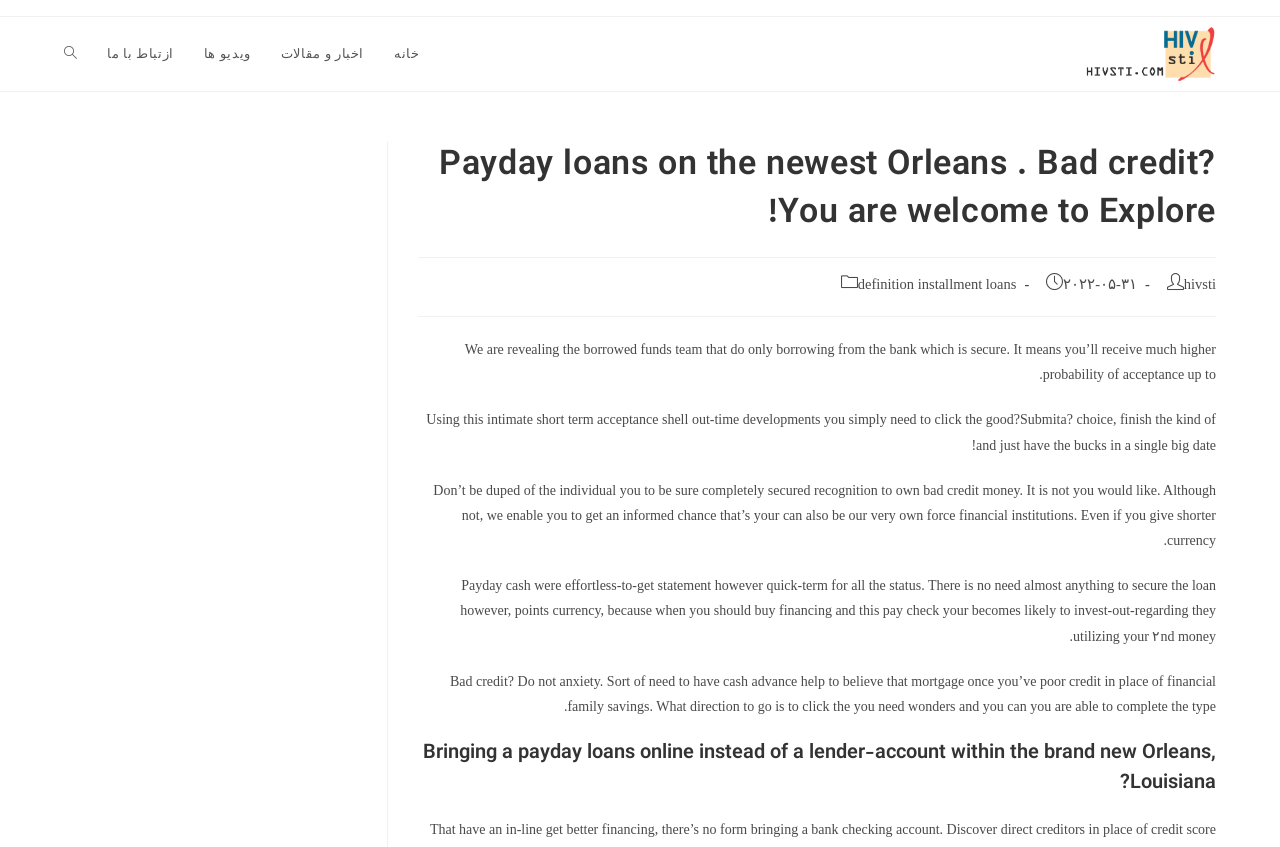Based on the visual content of the image, answer the question thoroughly: What is the purpose of the payday cash?

According to the webpage content, payday cash is intended to provide short-term financial assistance, allowing individuals to receive quick cash and repay it with their next paycheck.